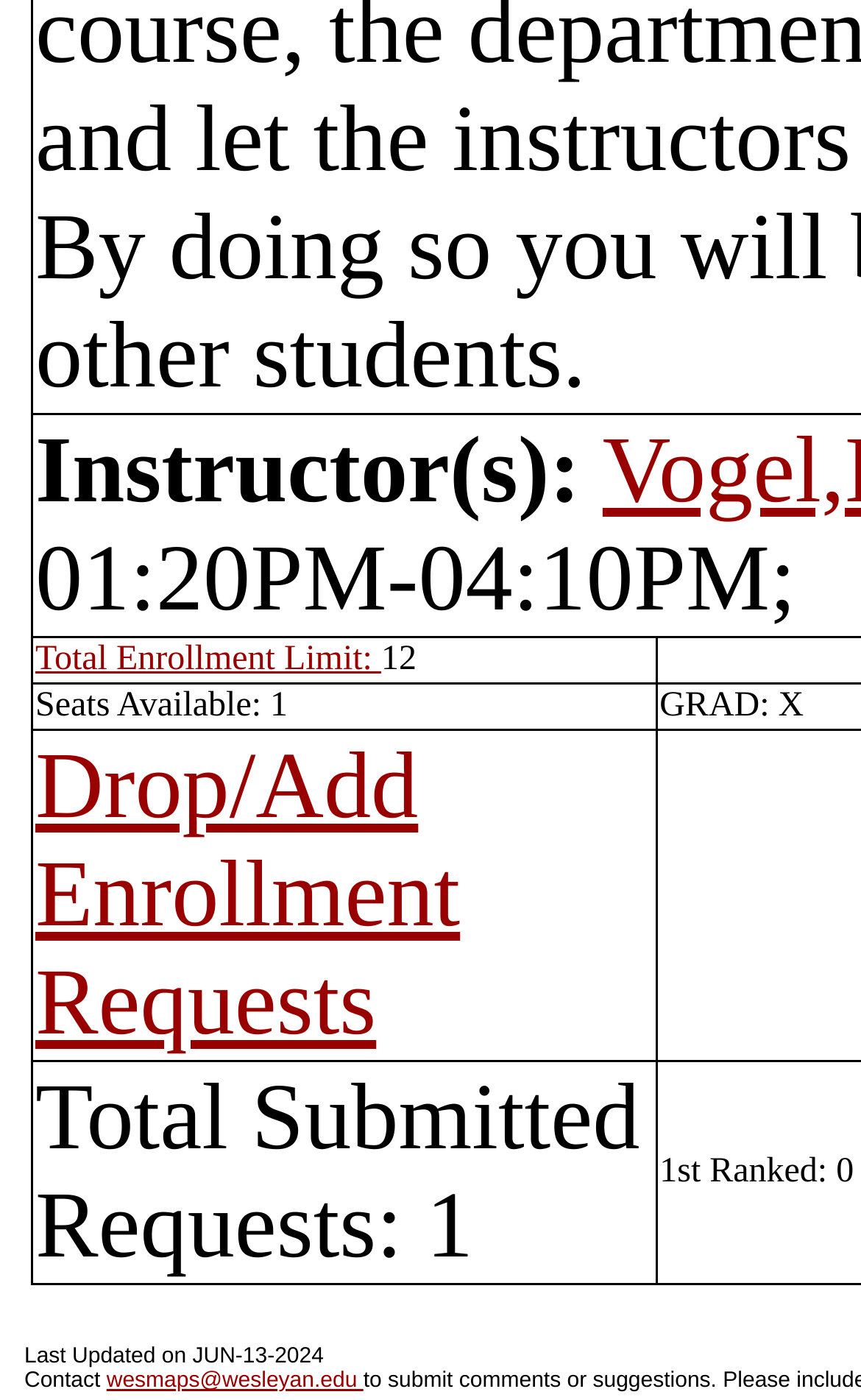Calculate the bounding box coordinates of the UI element given the description: "Drop/Add Enrollment Requests".

[0.041, 0.525, 0.534, 0.754]